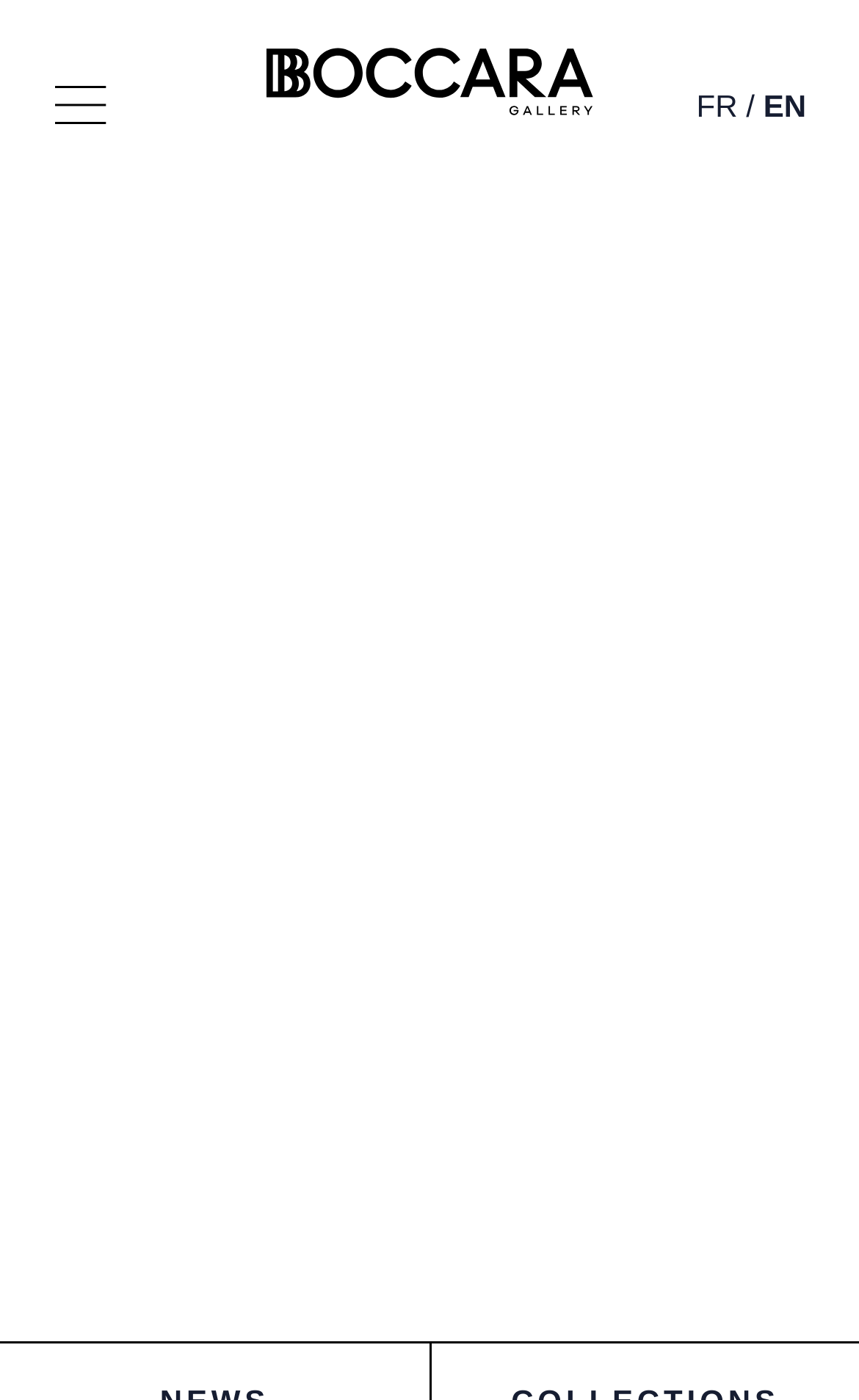Locate the UI element described by fr in the provided webpage screenshot. Return the bounding box coordinates in the format (top-left x, top-left y, bottom-right x, bottom-right y), ensuring all values are between 0 and 1.

[0.811, 0.063, 0.859, 0.088]